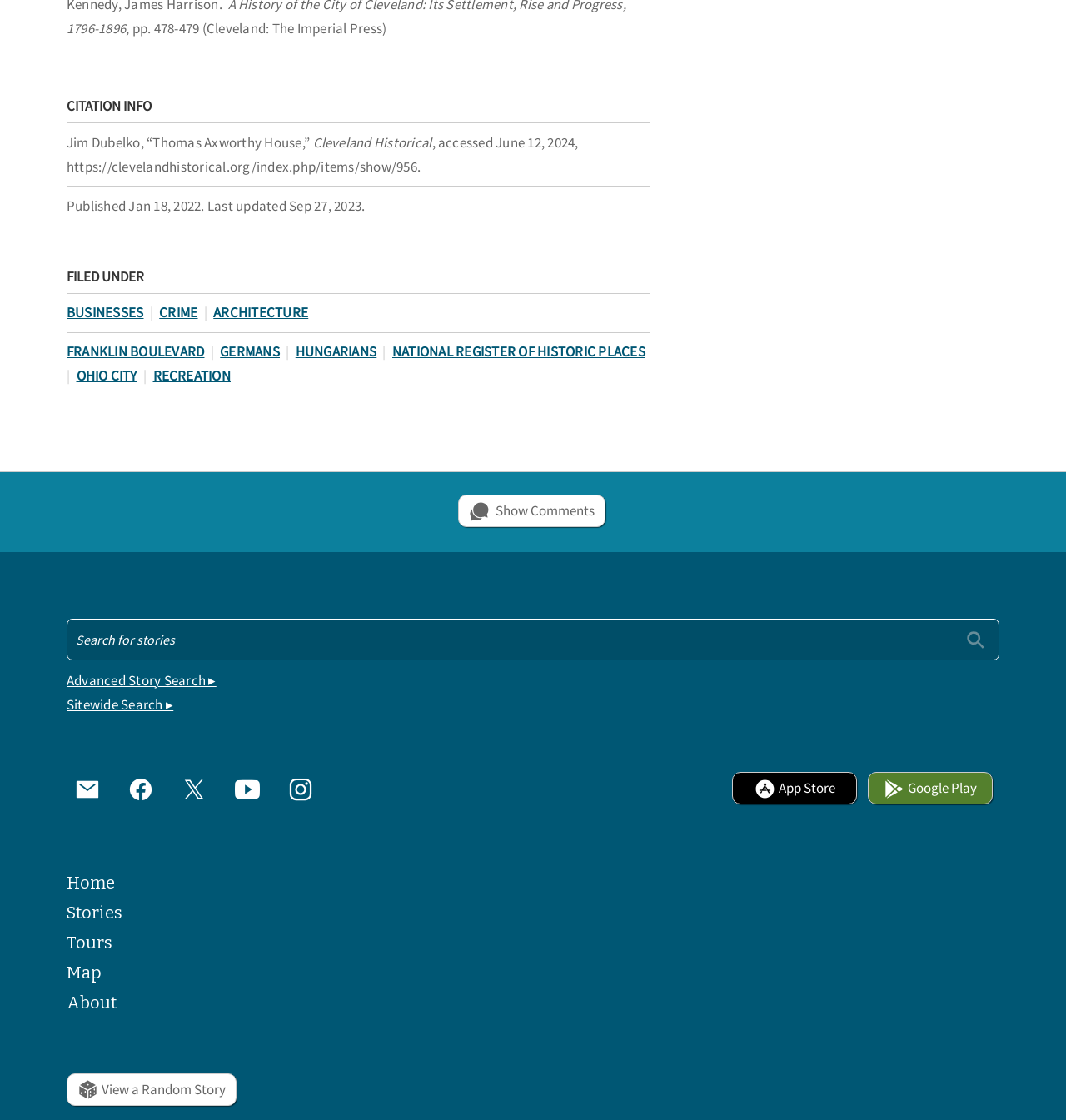What is the random story feature about? Please answer the question using a single word or phrase based on the image.

View a random story